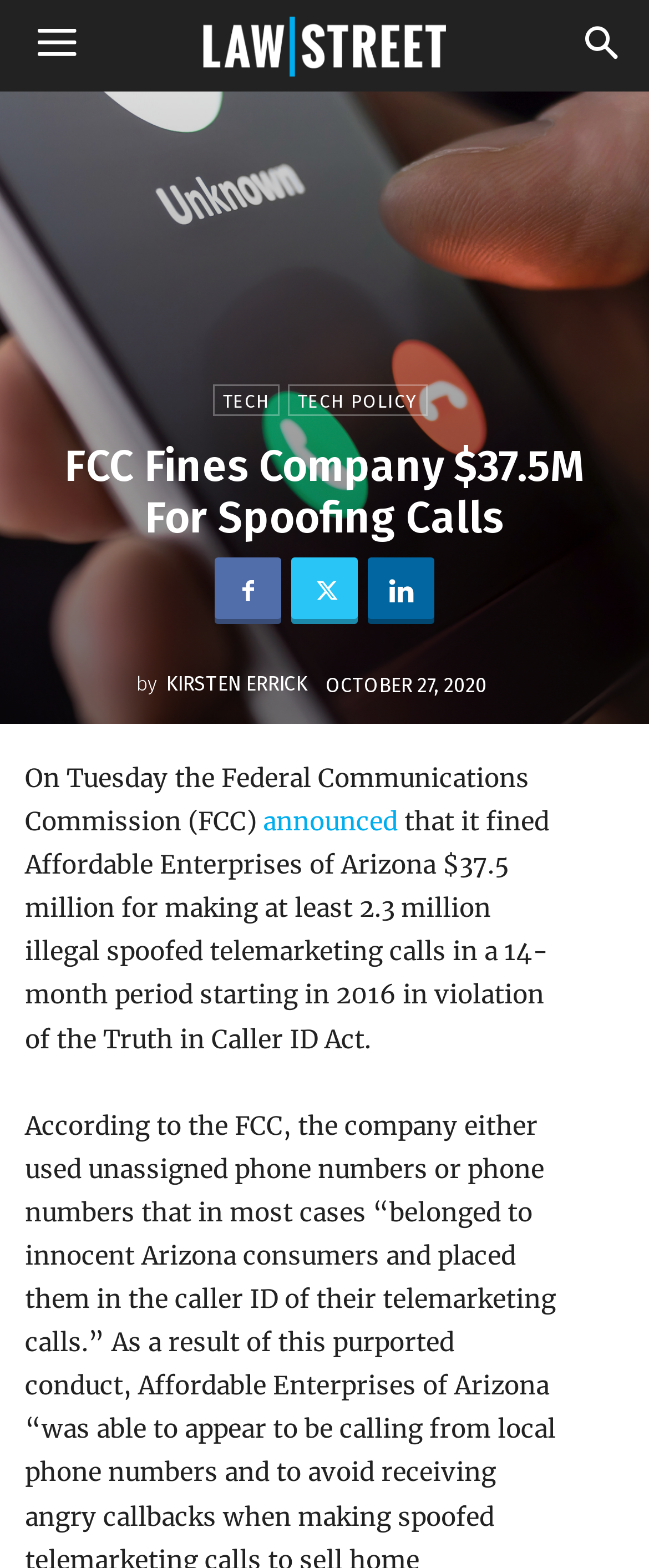Determine the webpage's heading and output its text content.

FCC Fines Company $37.5M For Spoofing Calls